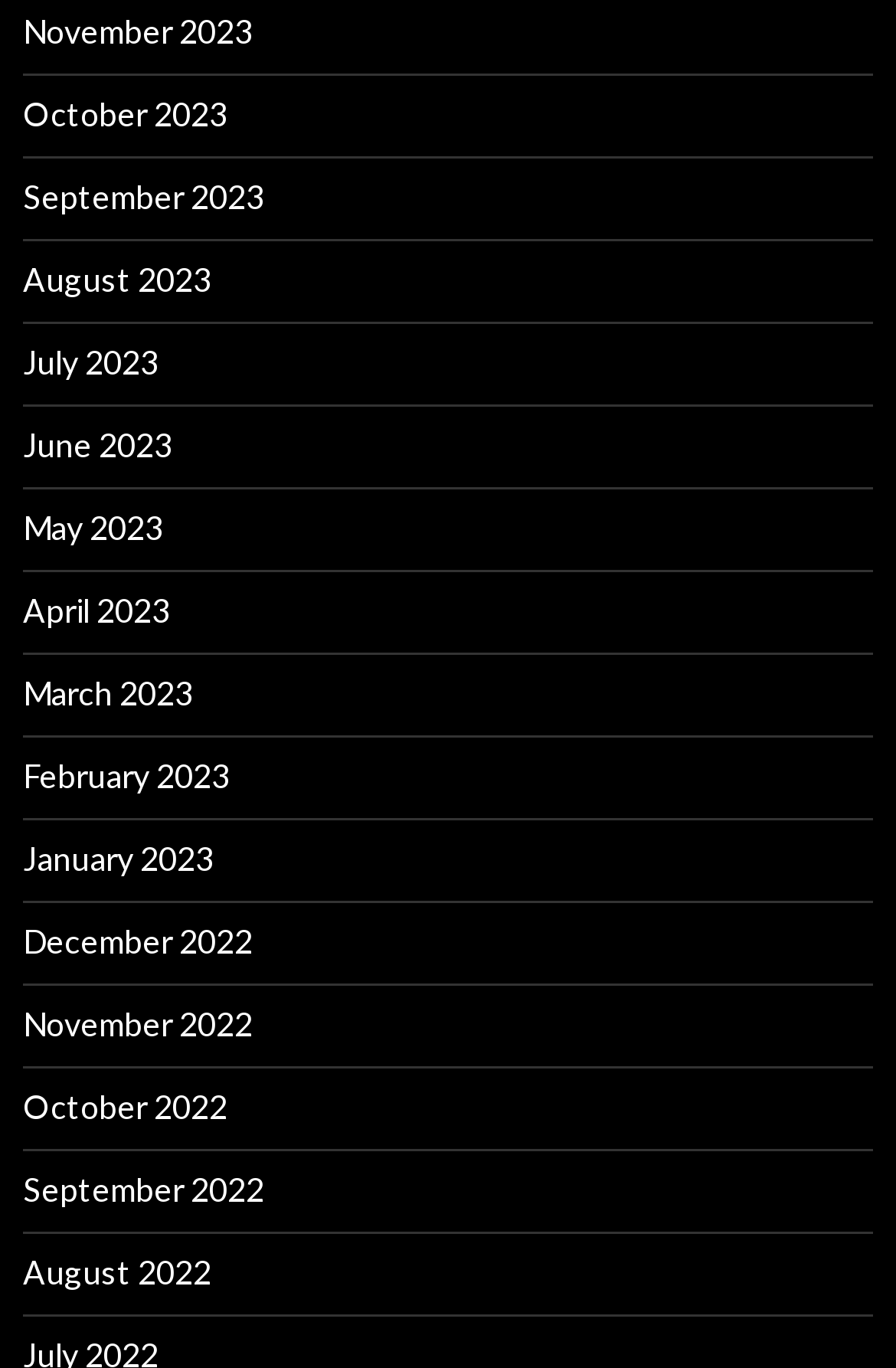Show me the bounding box coordinates of the clickable region to achieve the task as per the instruction: "view November 2023".

[0.026, 0.008, 0.282, 0.036]